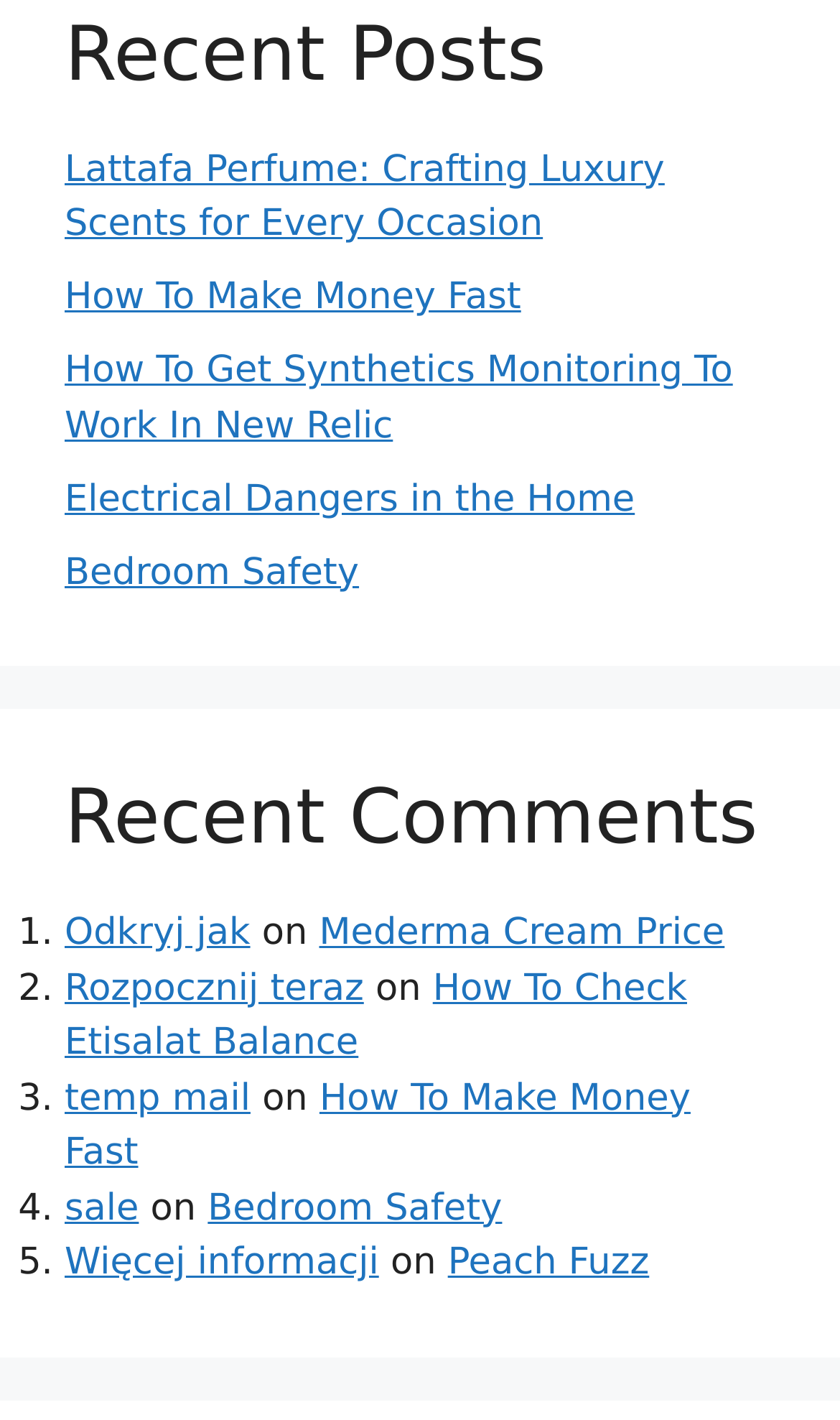Predict the bounding box of the UI element based on this description: "Electrical Dangers in the Home".

[0.077, 0.336, 0.756, 0.367]